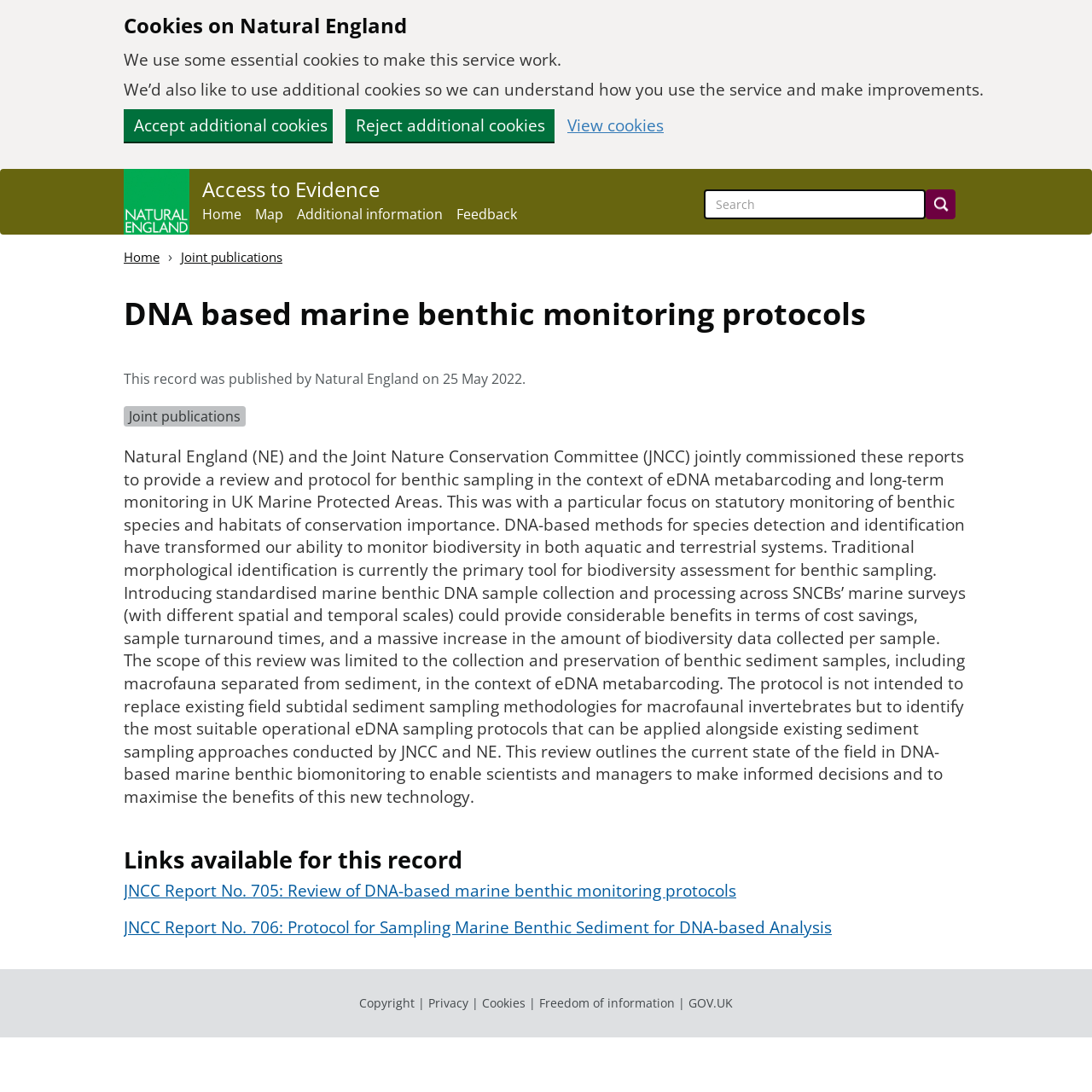Determine and generate the text content of the webpage's headline.

DNA based marine benthic monitoring protocols